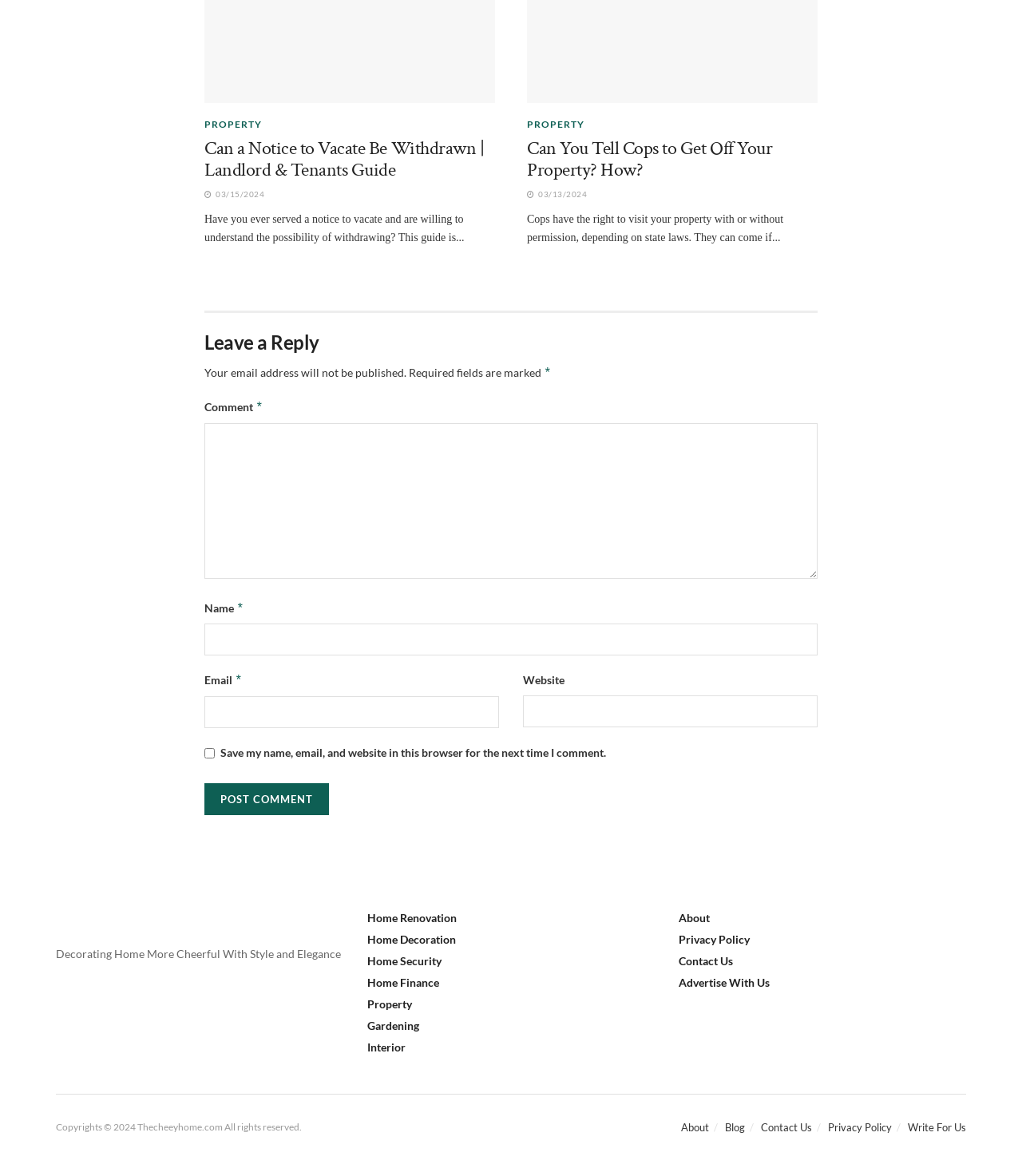Pinpoint the bounding box coordinates of the clickable element to carry out the following instruction: "Enter your name in the 'Name' field."

[0.2, 0.531, 0.8, 0.558]